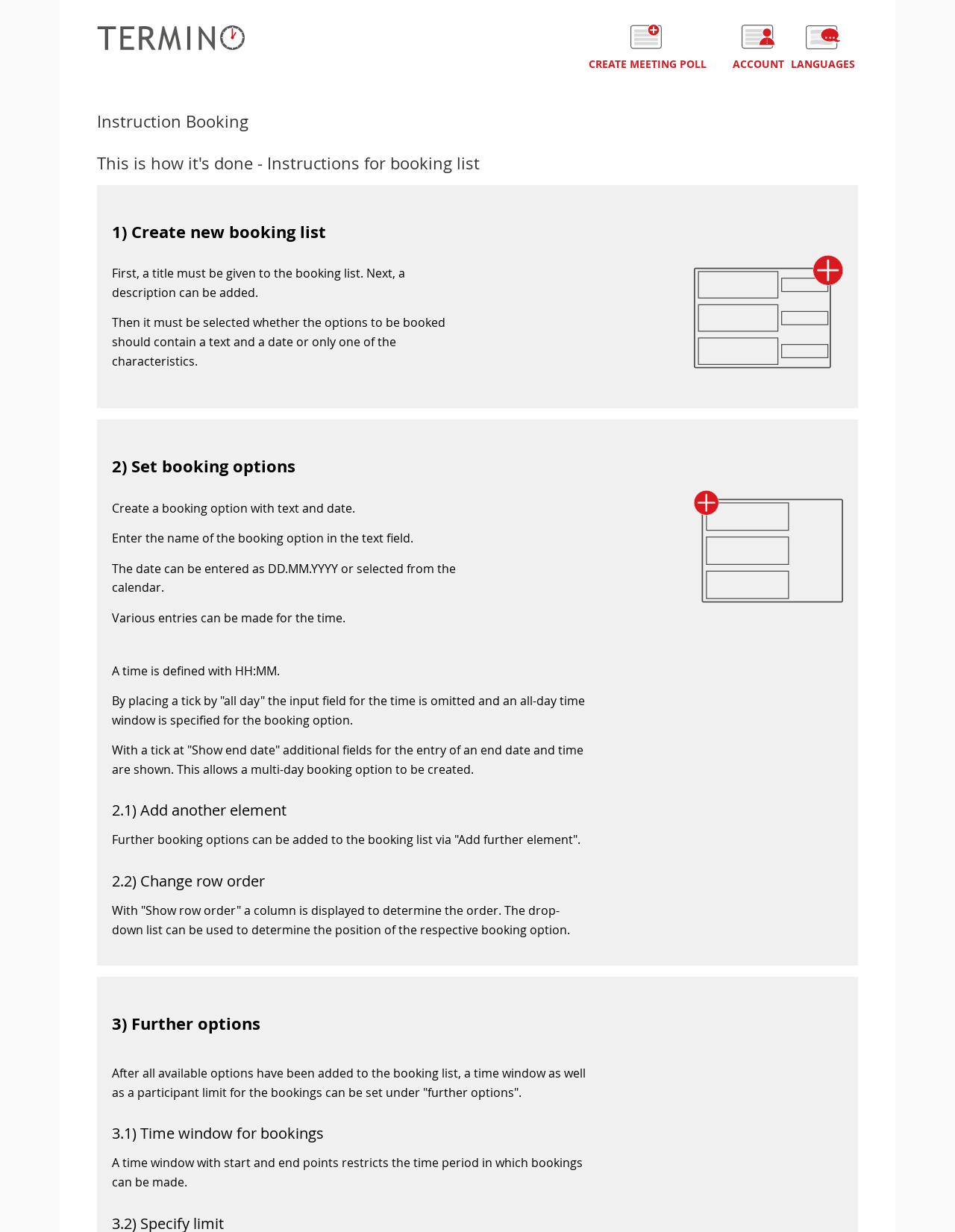Craft a detailed narrative of the webpage's structure and content.

The webpage is an instructional guide for booking lists on the TERMINO platform. At the top, there is a navigation bar with links to "Home", "CREATE MEETING POLL", and buttons for "ACCOUNT" and "LANGUAGES". Below the navigation bar, there is a heading that reads "Instruction Booking" and a subheading that explains the purpose of the guide.

The main content of the page is divided into sections, each with a heading and descriptive text. The first section explains how to create a new booking list, with steps including giving a title and description, and selecting options for the booking list. There is an image accompanying this section, labeled "Buchungsliste erstellen".

The second section is about setting booking options, with detailed instructions on creating a booking option with text and date, and entering time information. There are multiple paragraphs of text explaining each step, and another image labeled "Buchungsoptionen festlegen".

The third section is about adding further elements to the booking list, including changing the row order and adding more booking options. There are several subheadings and paragraphs of text explaining each step.

The final section is about further options, including setting a time window and participant limit for bookings. There are several subheadings and paragraphs of text explaining each step.

Throughout the page, there are a total of 5 images, 7 headings, and 14 paragraphs of text. The layout is organized, with clear headings and concise text, making it easy to follow the instructional guide.